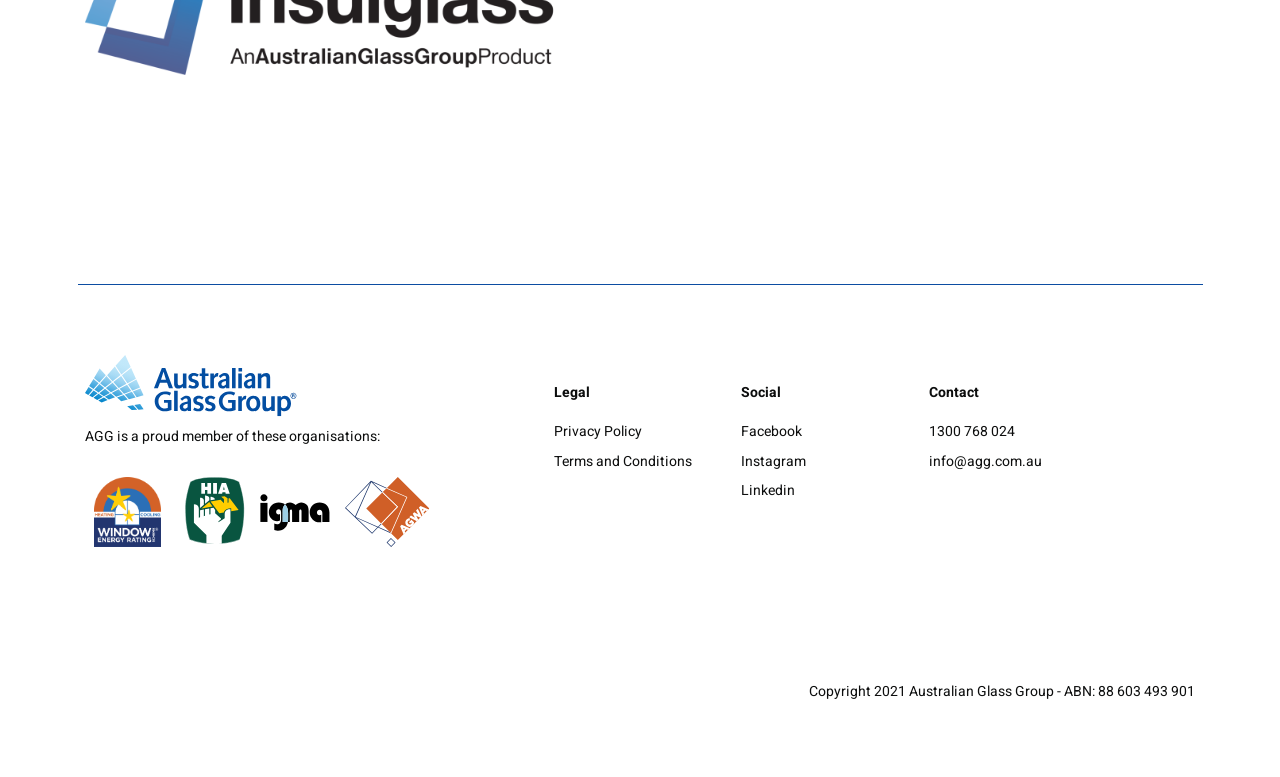What is the phone number to contact?
Based on the image, respond with a single word or phrase.

1300 768 024